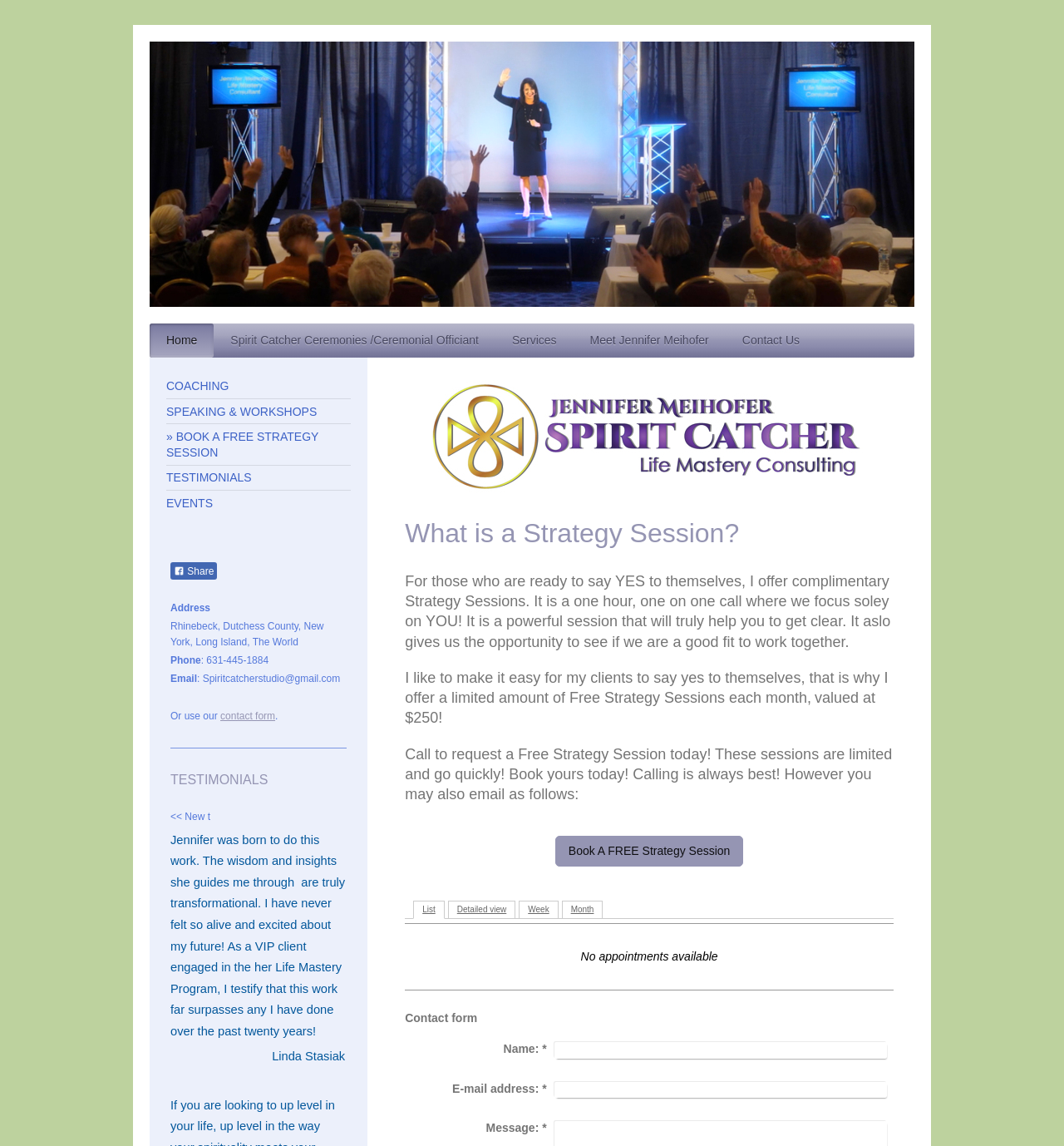What is the purpose of the contact form?
Utilize the information in the image to give a detailed answer to the question.

The contact form is provided on the webpage, along with an email address and phone number, suggesting that it is an alternative way to contact Jennifer Meihofer, in addition to calling or emailing her directly.